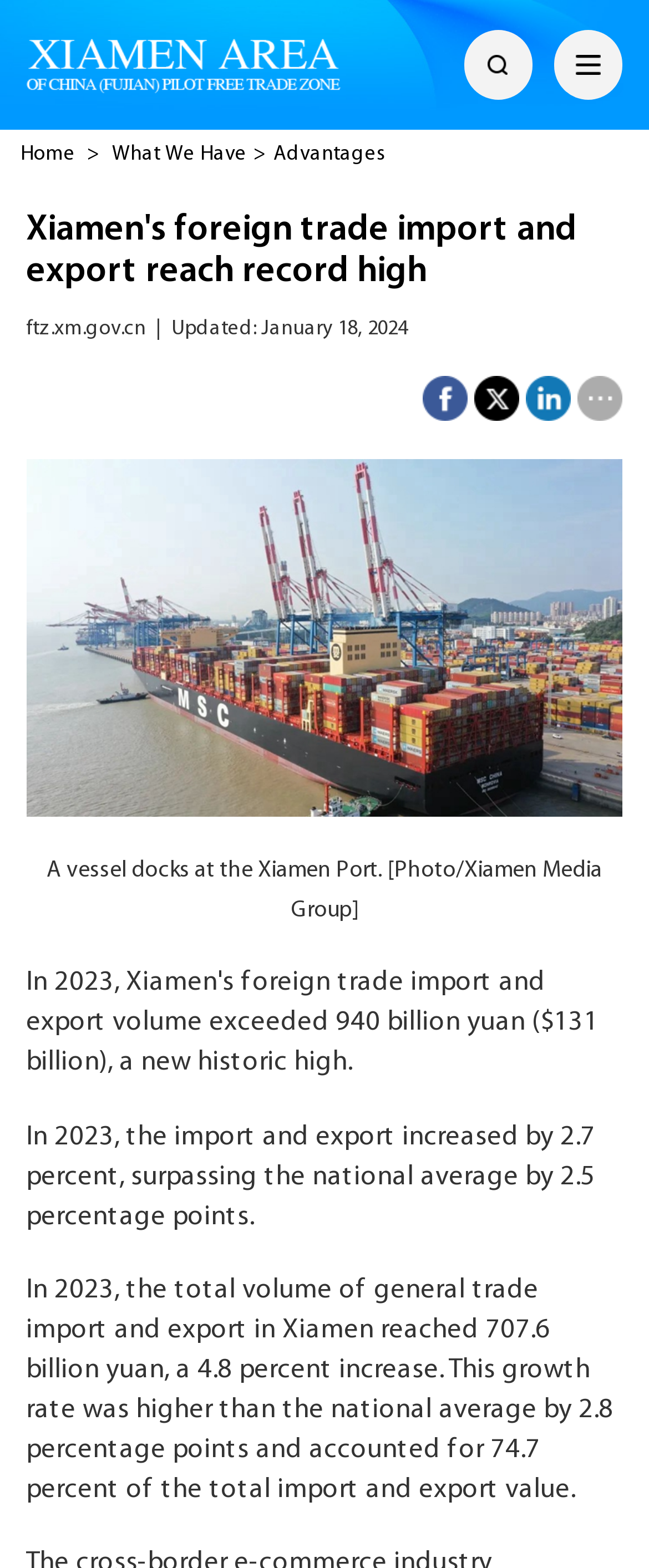Identify and provide the main heading of the webpage.

Xiamen's foreign trade import and export reach record high